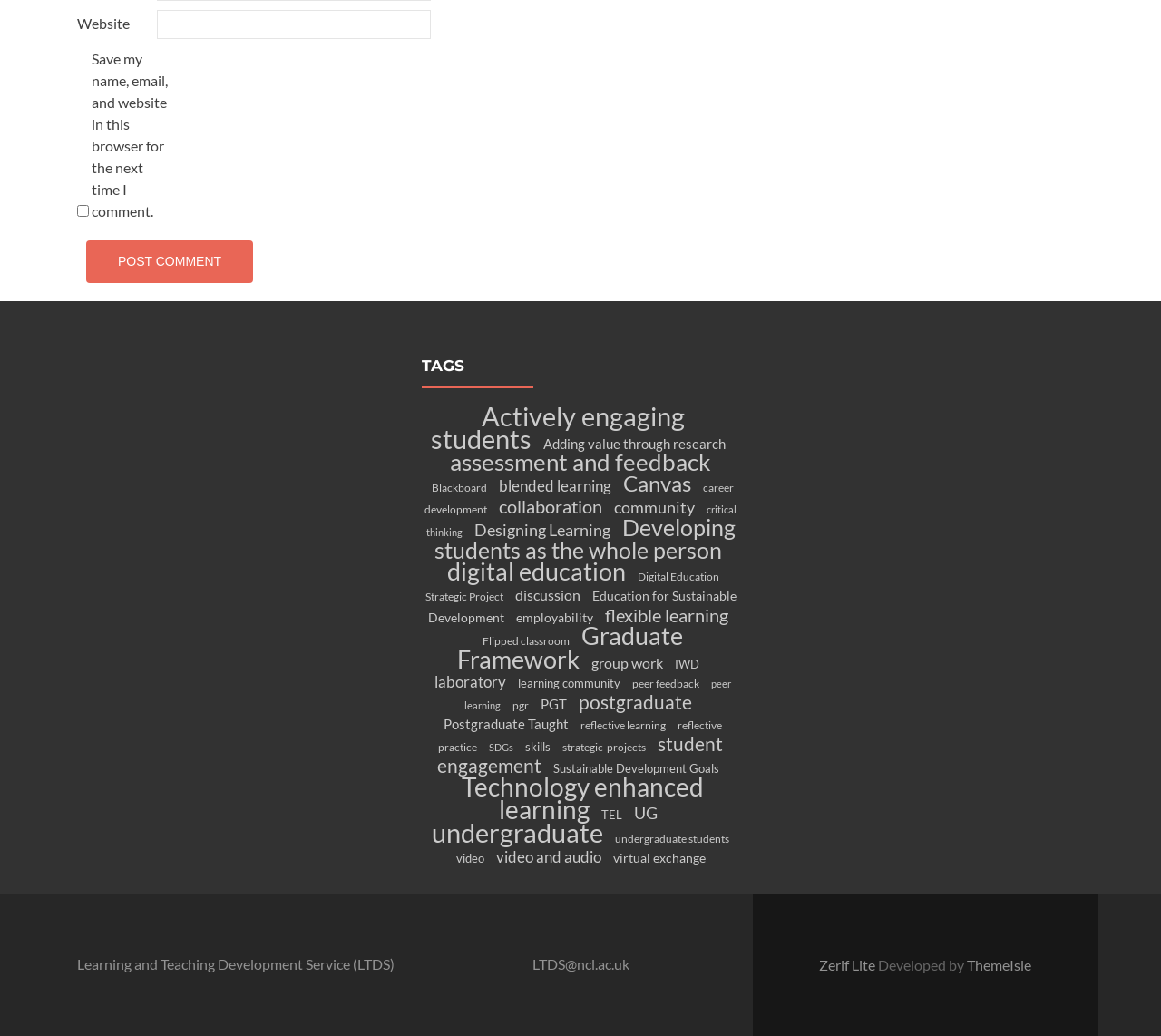Answer the question briefly using a single word or phrase: 
How many items are in the category 'Technology enhanced learning'?

64 items